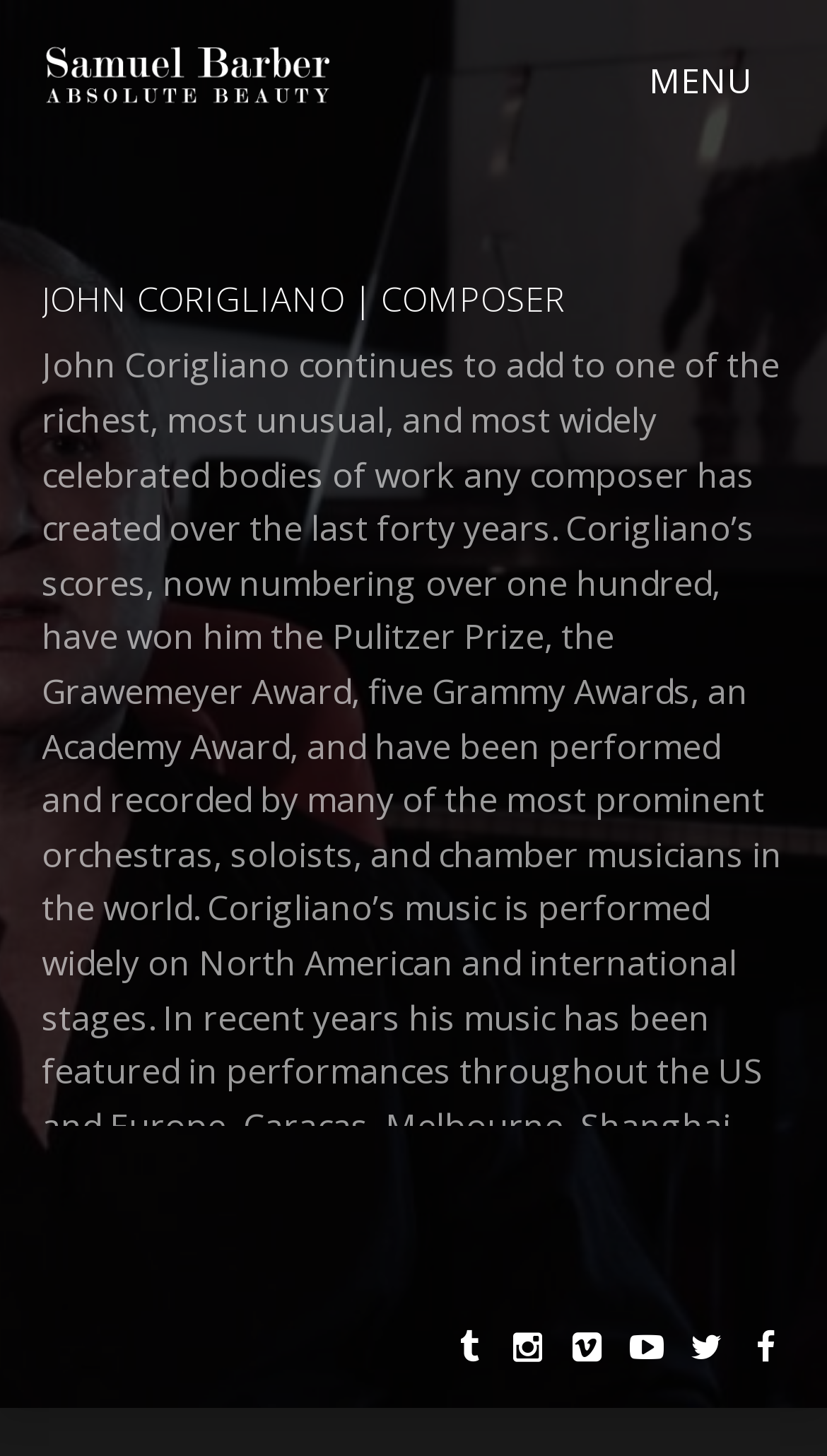Describe all the key features of the webpage in detail.

The webpage is about John Corigliano, a composer. At the top left of the page, there is a link to a documentary feature film about Samuel Barber, a composer of the Adagio for Strings, featuring several notable figures. This link is accompanied by an image. 

Below this link, there is a large heading that reads "JOHN CORIGLIANO | COMPOSER", taking up most of the width of the page. 

At the bottom right of the page, there are six social media links, represented by icons, arranged horizontally in a row. These icons are for various social media platforms, including Facebook, Twitter, LinkedIn, and others.